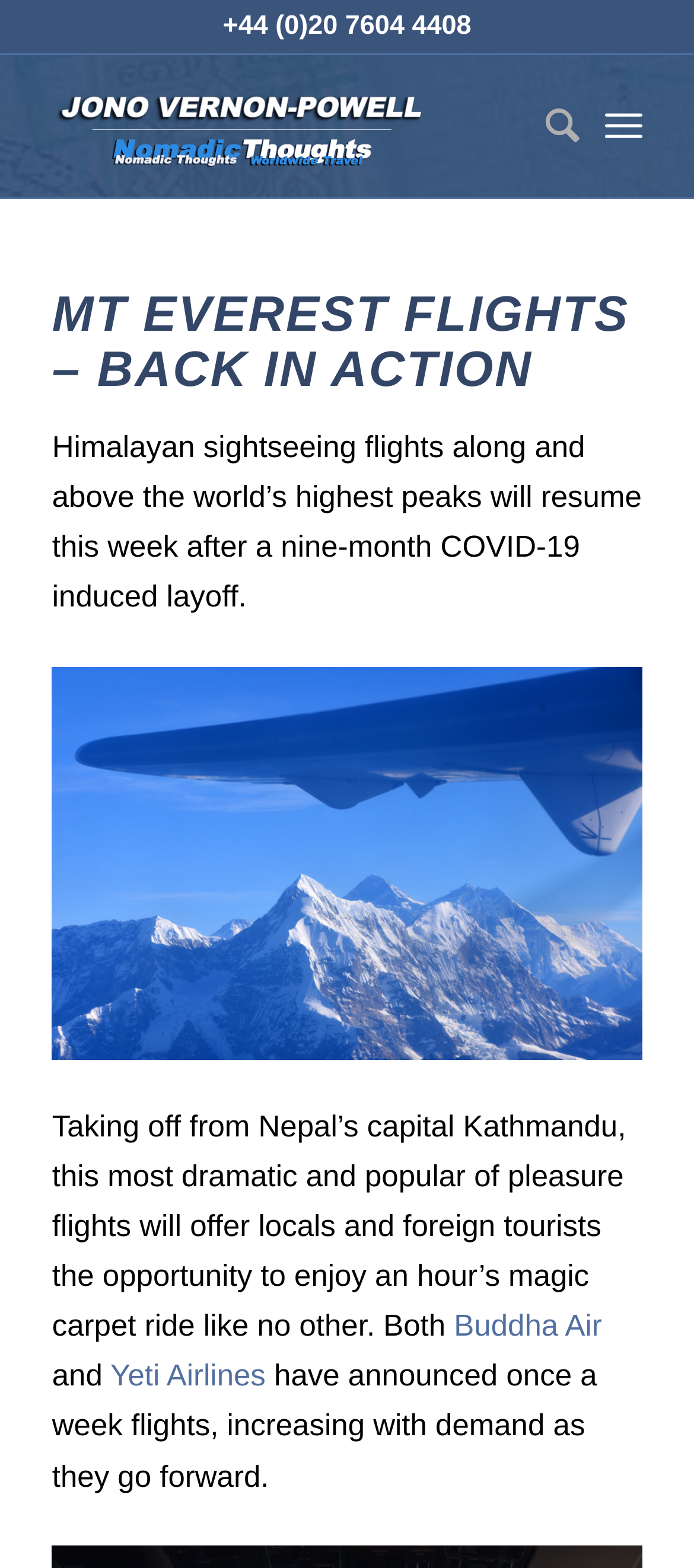Elaborate on the webpage's design and content in a detailed caption.

The webpage is about Mt Everest flights resuming after a nine-month COVID-19 induced layoff. At the top, there is a phone number "+44 (0)20 7604 4408" displayed prominently. Below it, there is a logo of JONO VERNON-POWELL, which is an image. To the right of the logo, there are two menu items, "Search" and "Menu". 

The main content of the webpage starts with a heading "MT EVEREST FLIGHTS – BACK IN ACTION" in a large font. Below the heading, there is a paragraph of text describing the resumption of Himalayan sightseeing flights, which will offer locals and foreign tourists an hour-long magic carpet ride. 

Further down, there is another paragraph of text mentioning that the flights will take off from Nepal's capital Kathmandu. In this paragraph, there are two links to airlines, "Buddha Air" and "Yeti Airlines", which have announced weekly flights that will increase in frequency as demand grows.